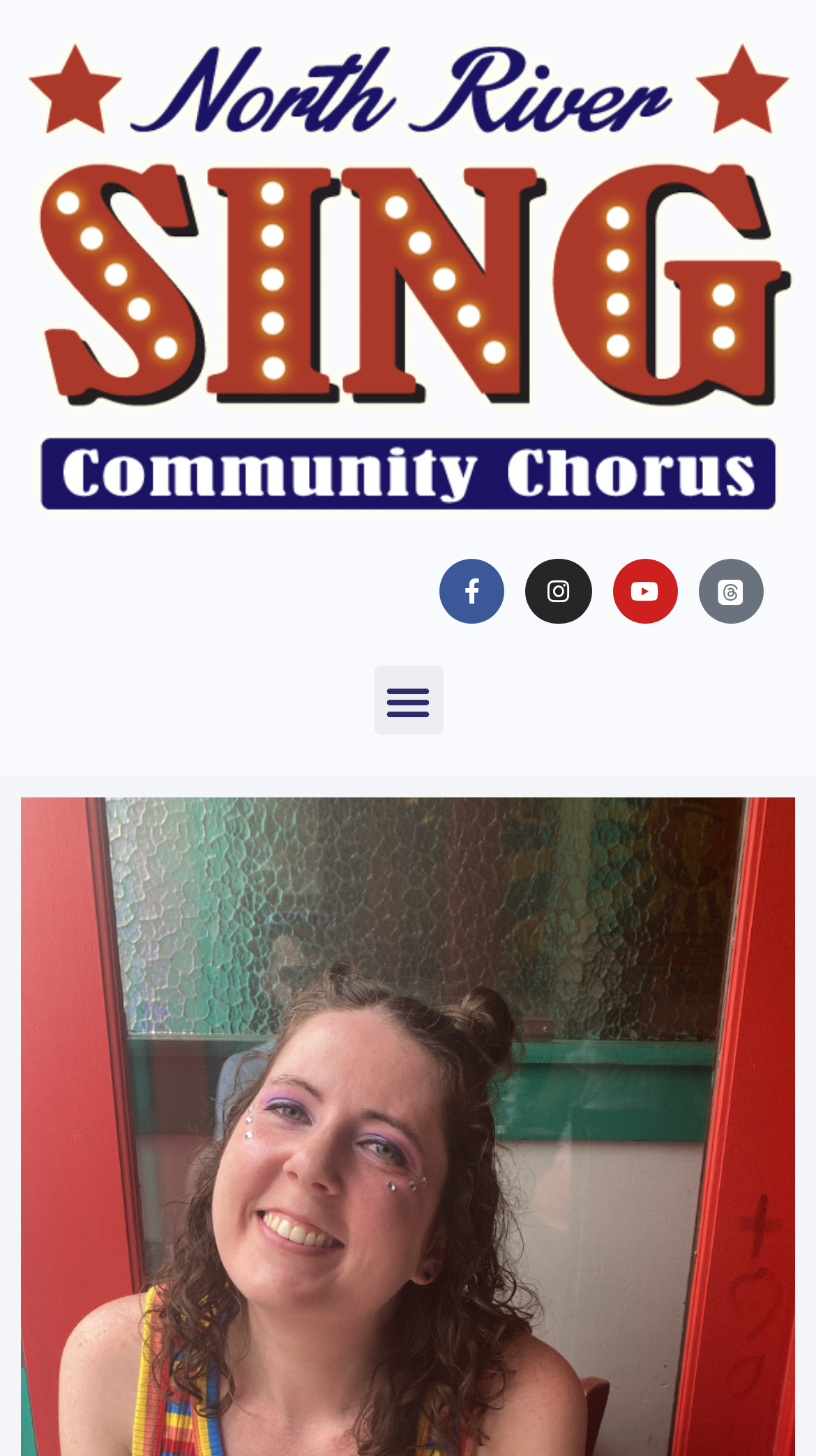Analyze the image and answer the question with as much detail as possible: 
What social media platform has an 'f' icon?

I found a link with the text 'Facebook-f' and an icon '', which is a common icon for Facebook. Therefore, the social media platform with an 'f' icon is Facebook.